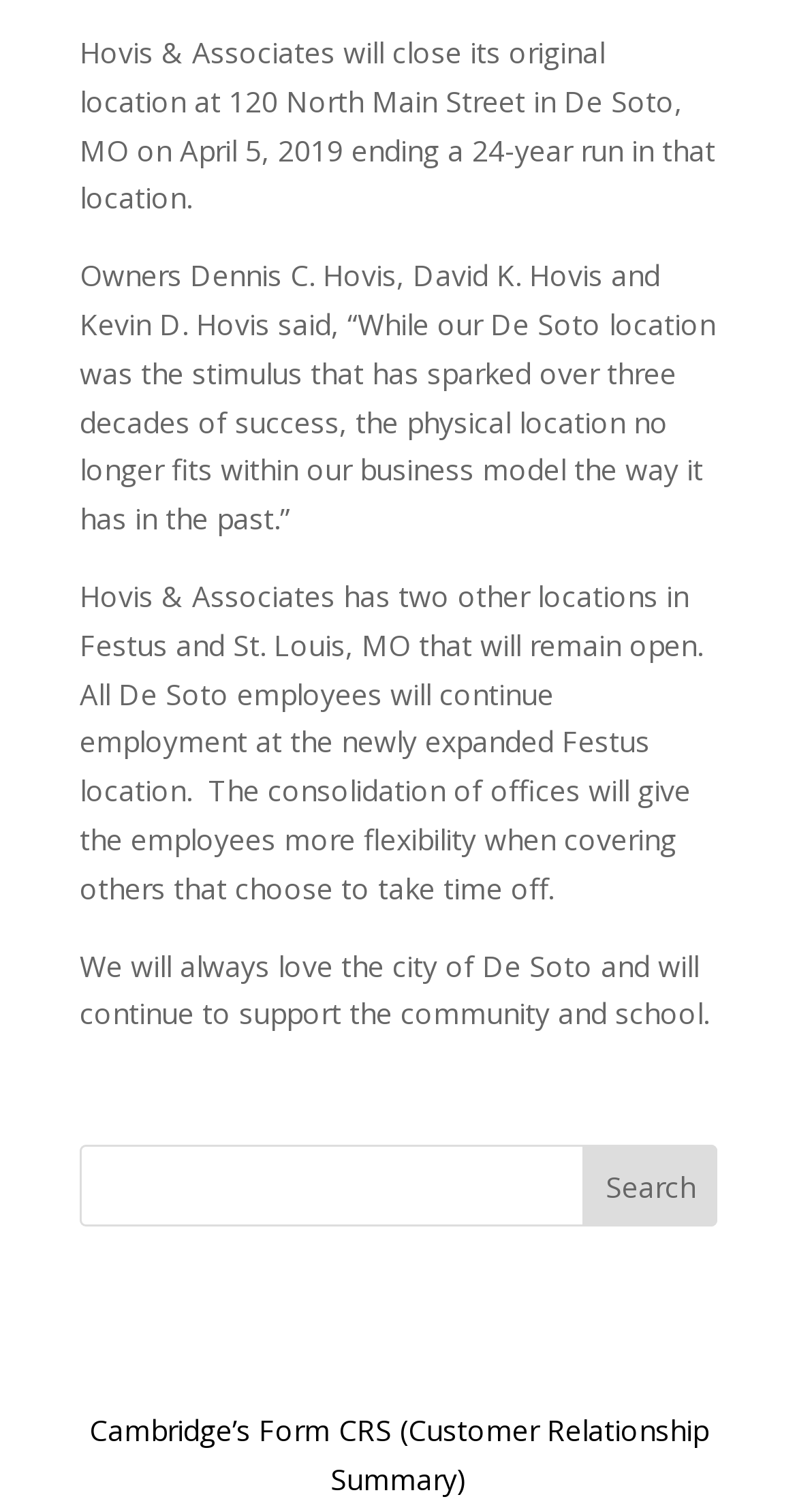What is Hovis & Associates closing?
Using the image, give a concise answer in the form of a single word or short phrase.

Original location